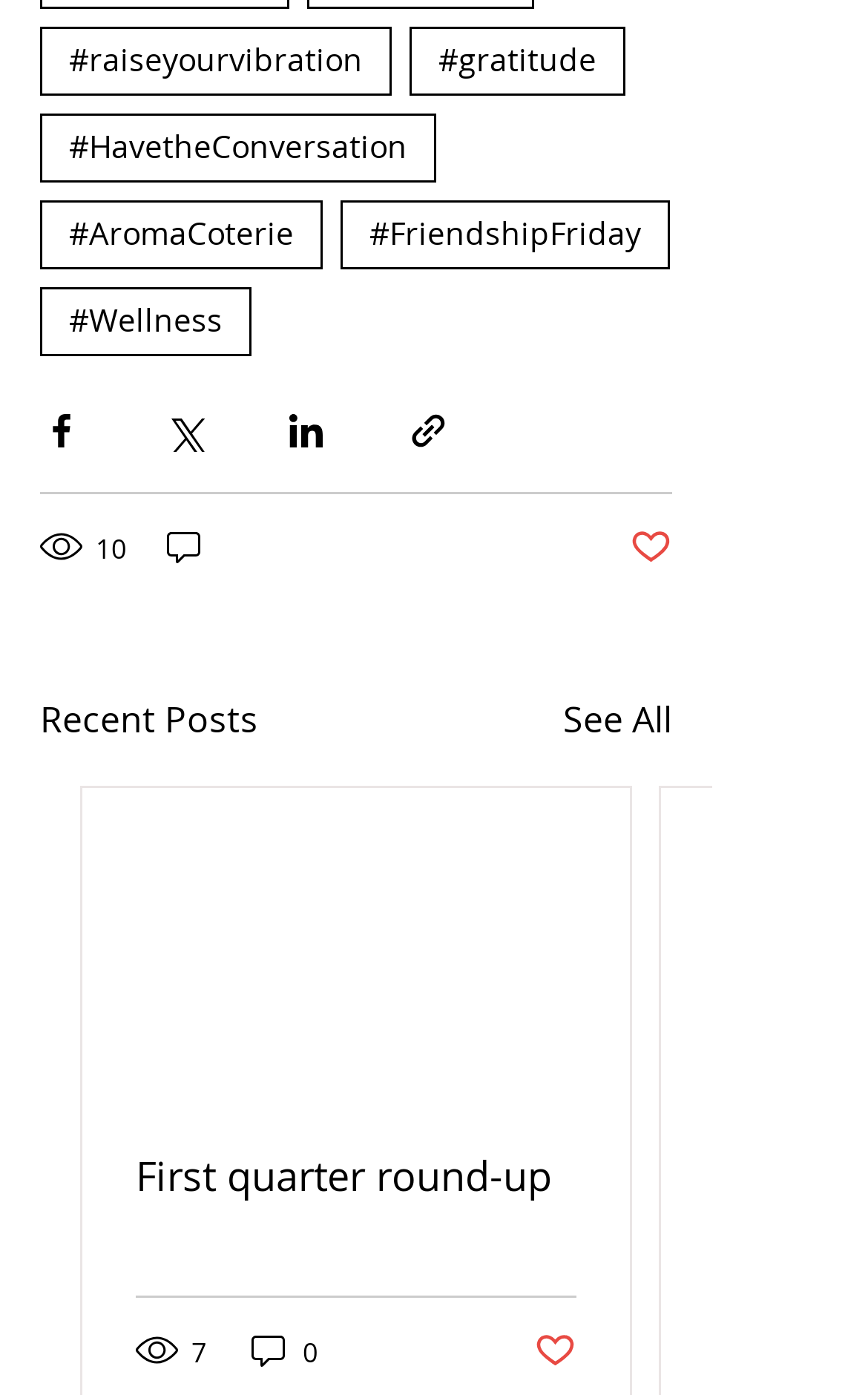Locate the bounding box coordinates of the UI element described by: "parent_node: BRUGBART". The bounding box coordinates should consist of four float numbers between 0 and 1, i.e., [left, top, right, bottom].

None